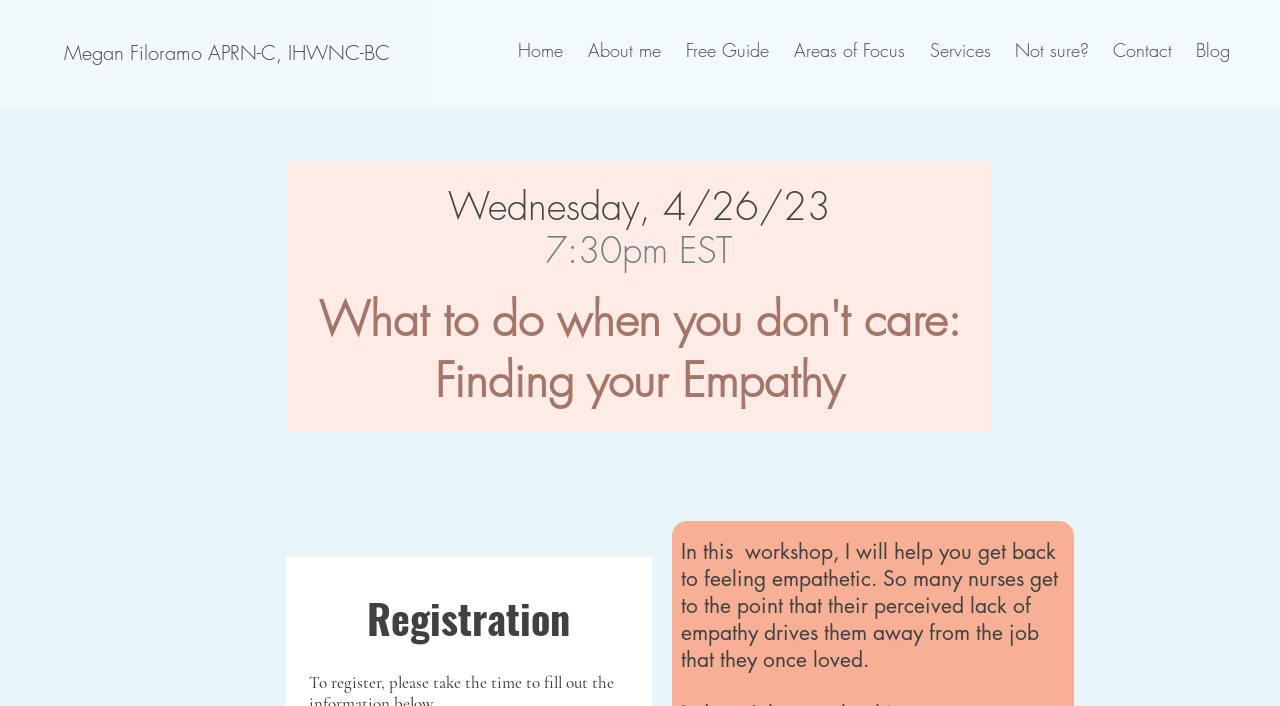Using the provided description: "Areas of Focus", find the bounding box coordinates of the corresponding UI element. The output should be four float numbers between 0 and 1, in the format [left, top, right, bottom].

[0.609, 0.035, 0.715, 0.106]